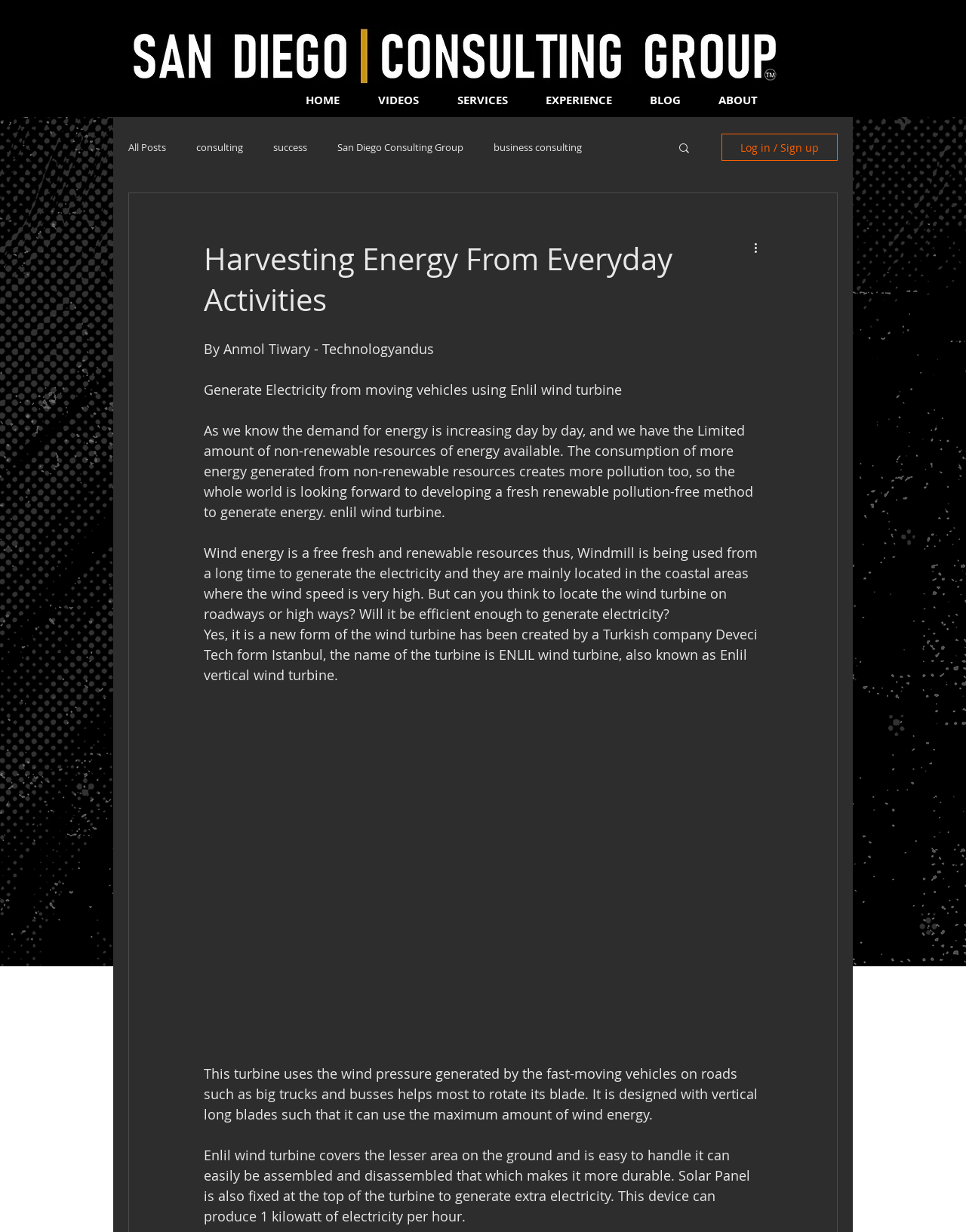How many links are there in the navigation menu?
Using the image, provide a detailed and thorough answer to the question.

The navigation menu is located at the top of the webpage, and it contains links to 'HOME', 'VIDEOS', 'SERVICES', 'EXPERIENCE', 'BLOG', 'ABOUT', and a search button, which makes a total of 7 links.